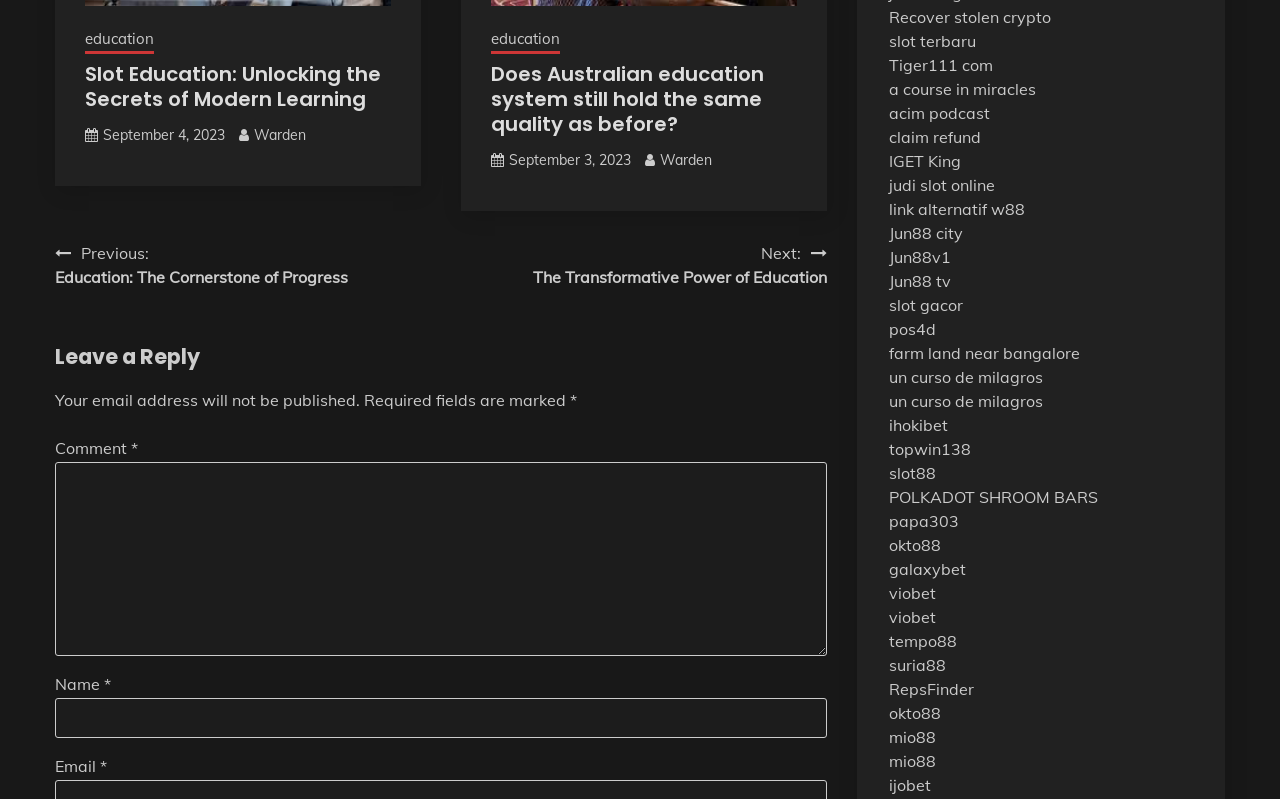Utilize the details in the image to give a detailed response to the question: Who is the author of the post 'Slot Education: Unlocking the Secrets of Modern Learning'?

I looked at the author information associated with each post and found that the author of the post 'Slot Education: Unlocking the Secrets of Modern Learning' is 'Warden'.